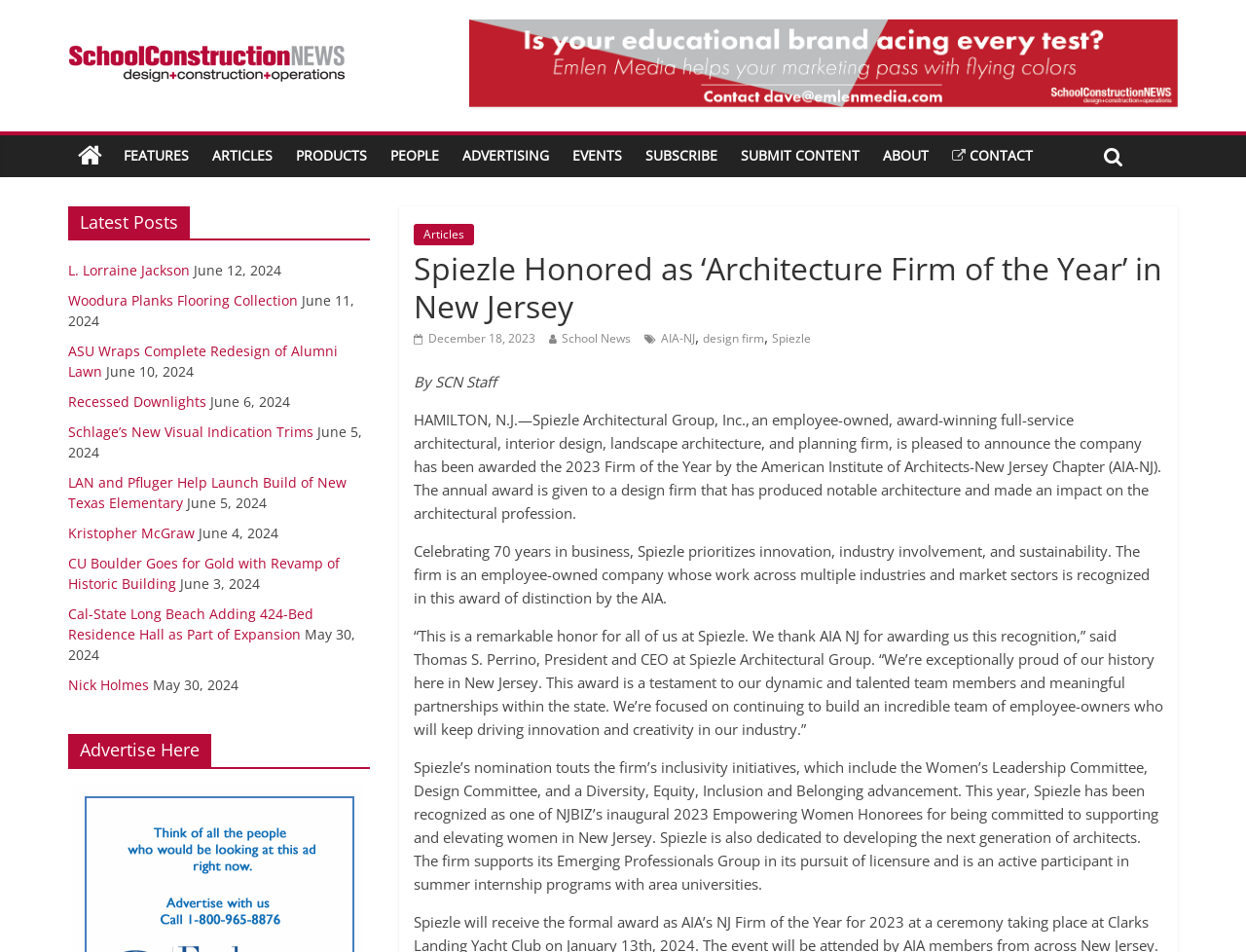What is the name of the award-winning firm?
Please interpret the details in the image and answer the question thoroughly.

The webpage announces that Spiezle Architectural Group, Inc. has been awarded the 2023 Firm of the Year by the American Institute of Architects-New Jersey Chapter (AIA-NJ). This information is found in the main article section of the webpage.